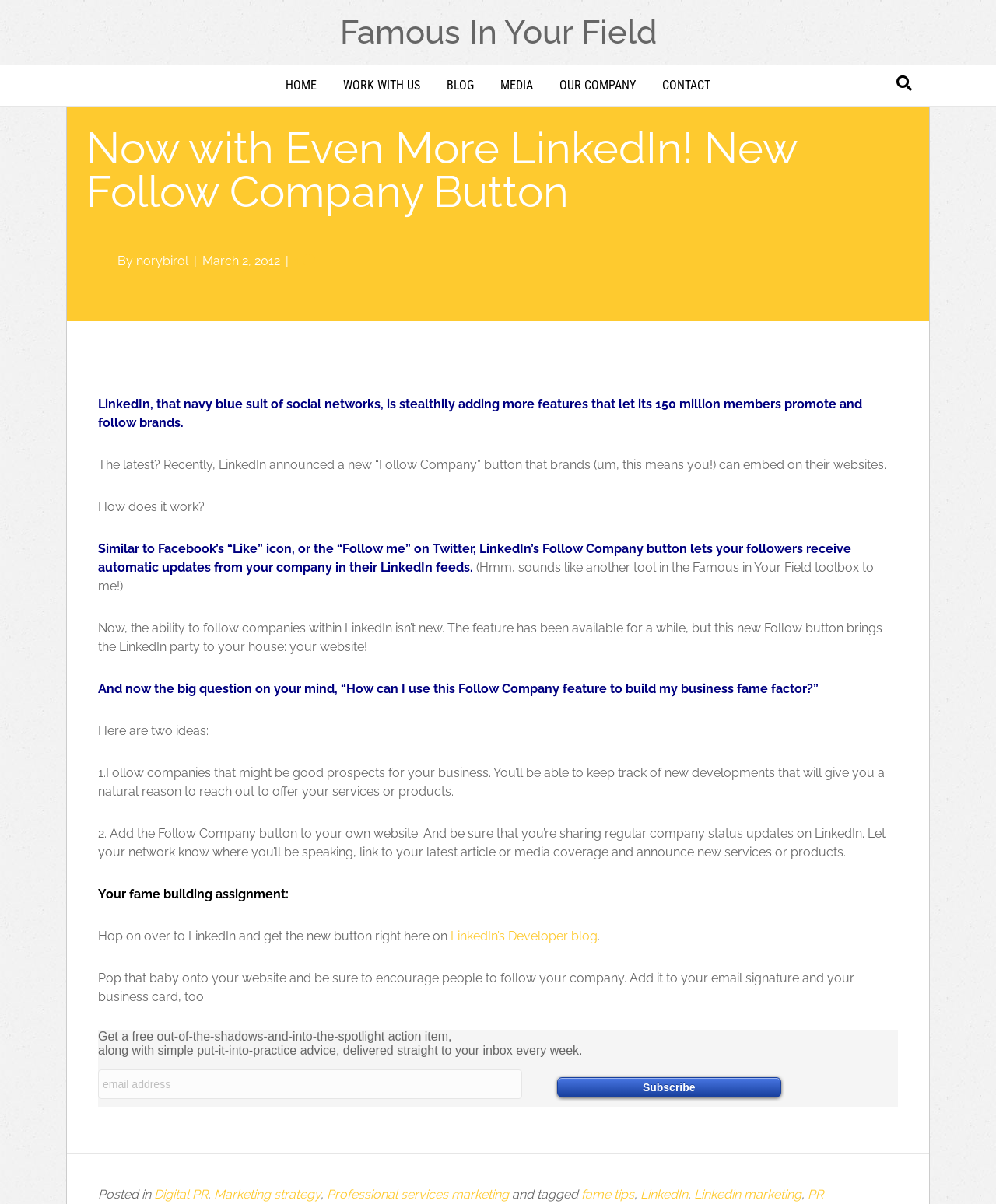Find the bounding box coordinates for the area that must be clicked to perform this action: "Search for something".

[0.894, 0.057, 0.922, 0.081]